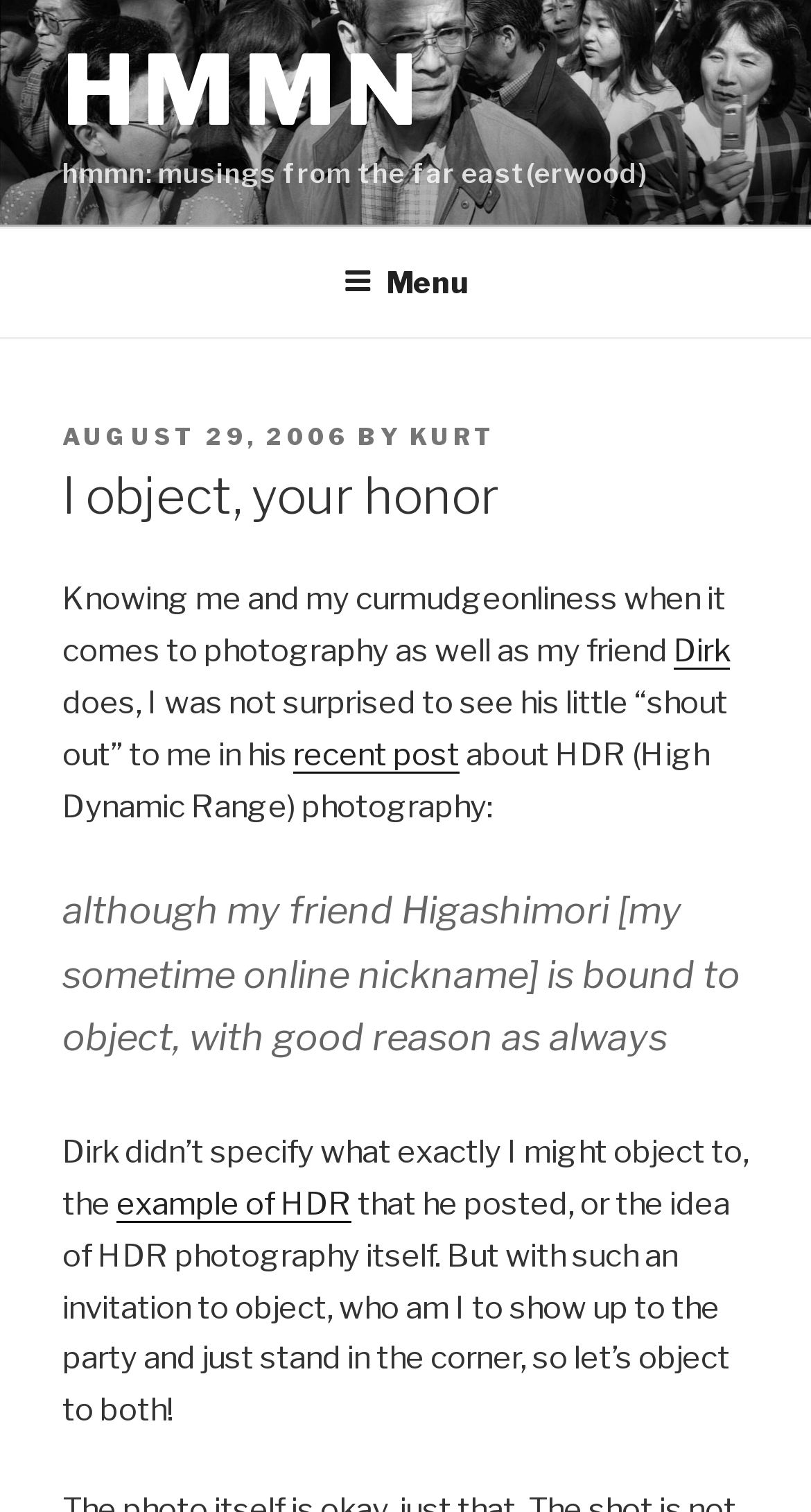Given the description "Dirk", provide the bounding box coordinates of the corresponding UI element.

[0.831, 0.418, 0.9, 0.443]